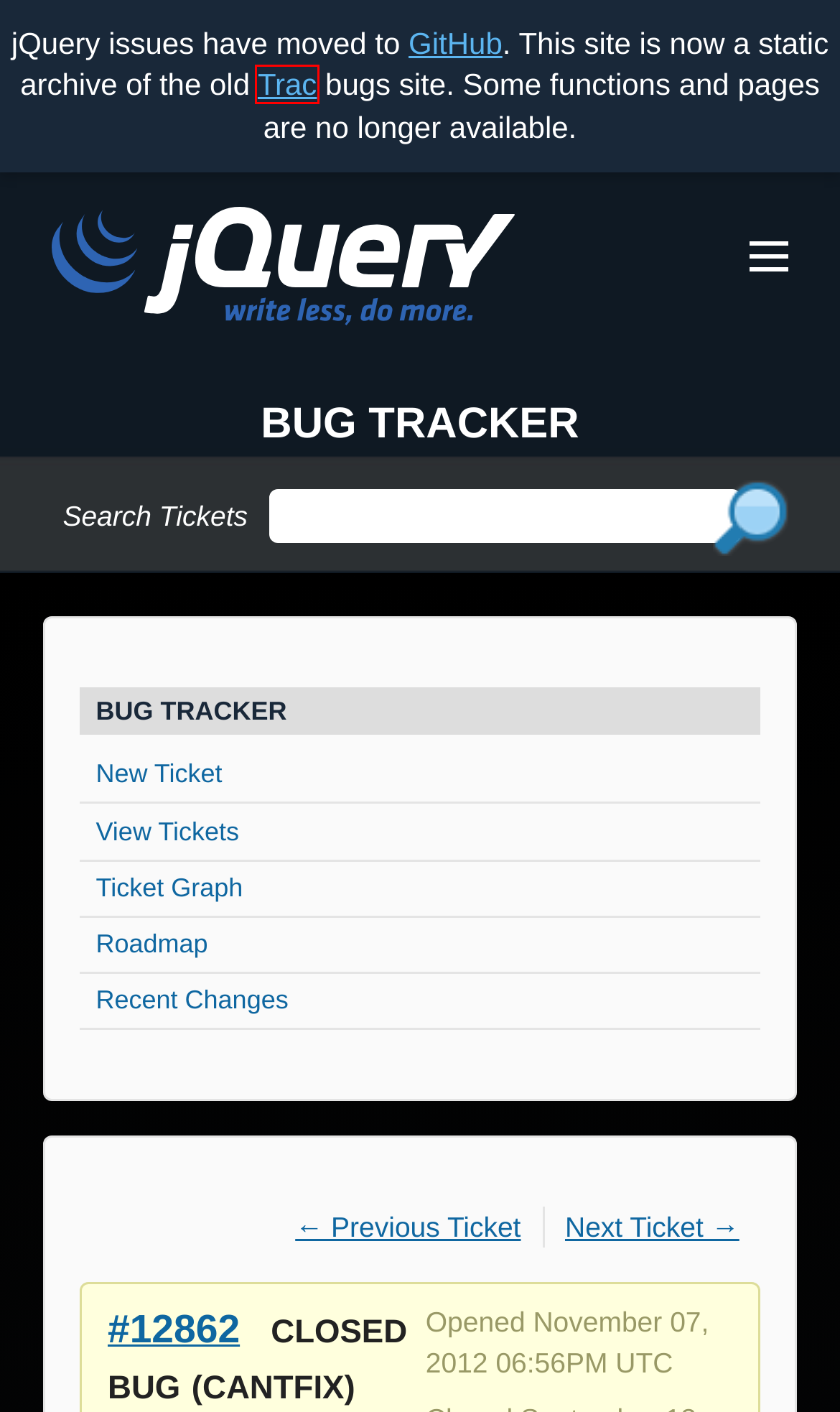Look at the screenshot of a webpage where a red bounding box surrounds a UI element. Your task is to select the best-matching webpage description for the new webpage after you click the element within the bounding box. The available options are:
A. 810691 - Event propagation's target can be incorrect
B. jQuery API Documentation
C. jQuery Meetups | jQuery
D. jQuery UI
E. The Trac Project
F. jQuery
G. jQuery Learning Center
H. Download jQuery | jQuery

E